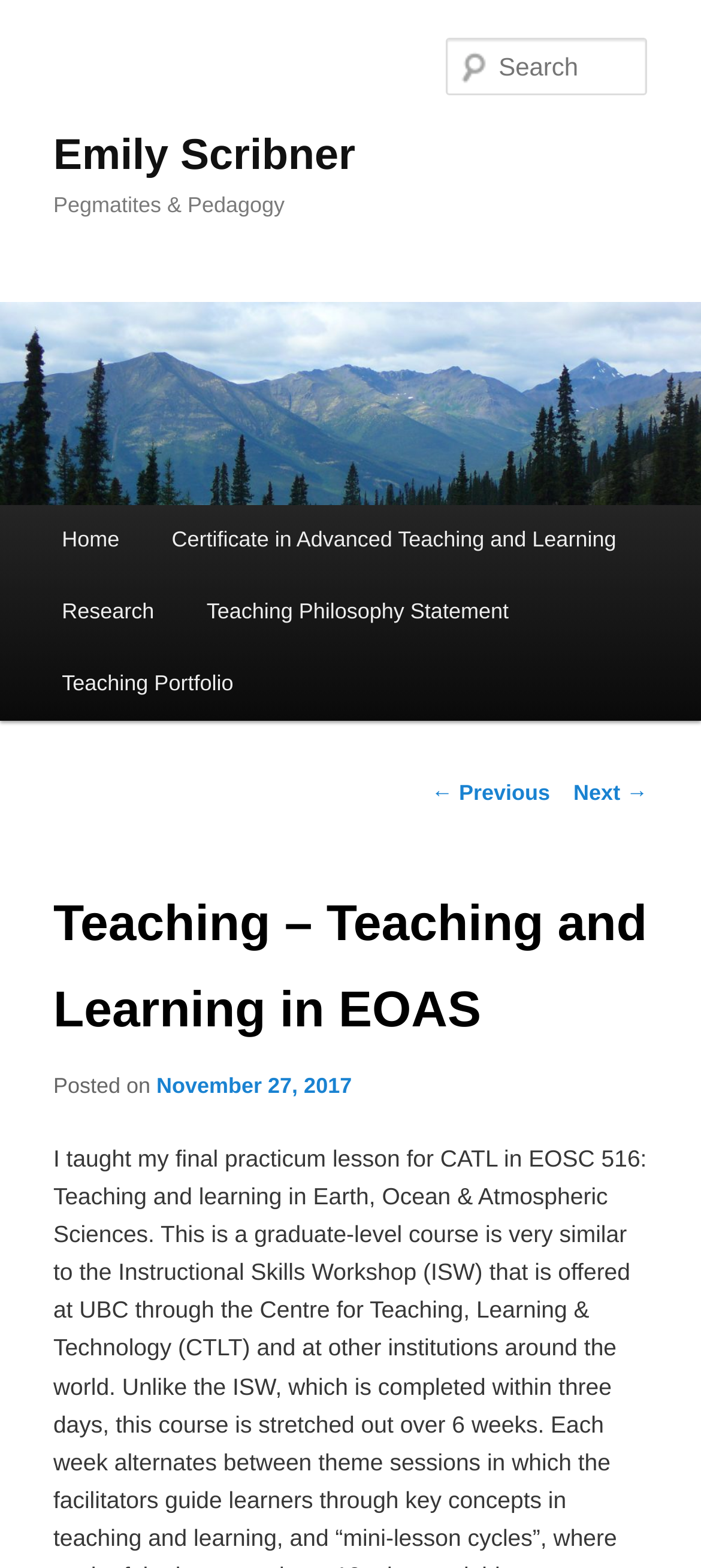Give a one-word or short-phrase answer to the following question: 
What are the navigation links at the bottom of the page?

← Previous, Next →